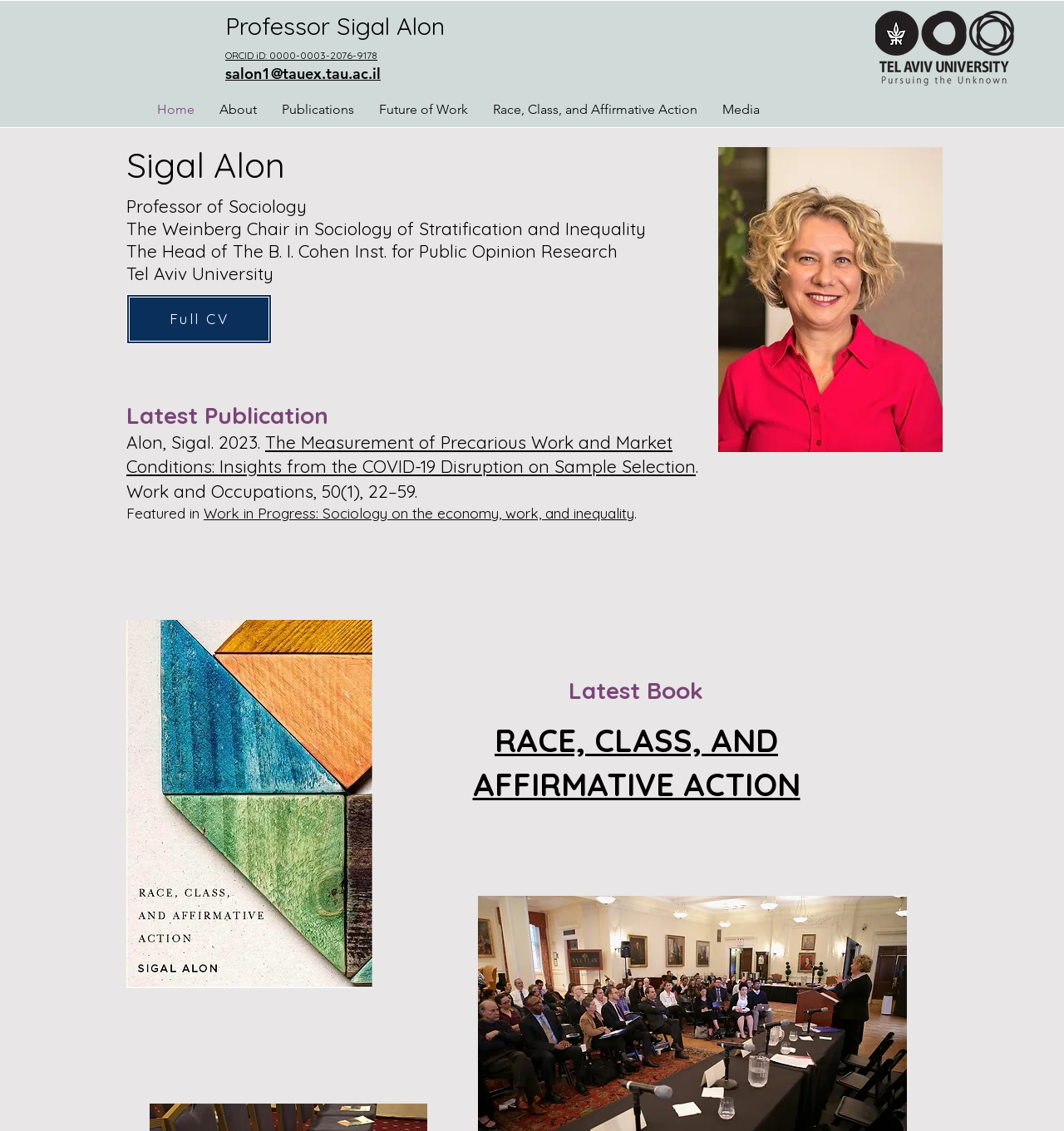Identify the coordinates of the bounding box for the element described below: "Publications". Return the coordinates as four float numbers between 0 and 1: [left, top, right, bottom].

[0.253, 0.085, 0.345, 0.109]